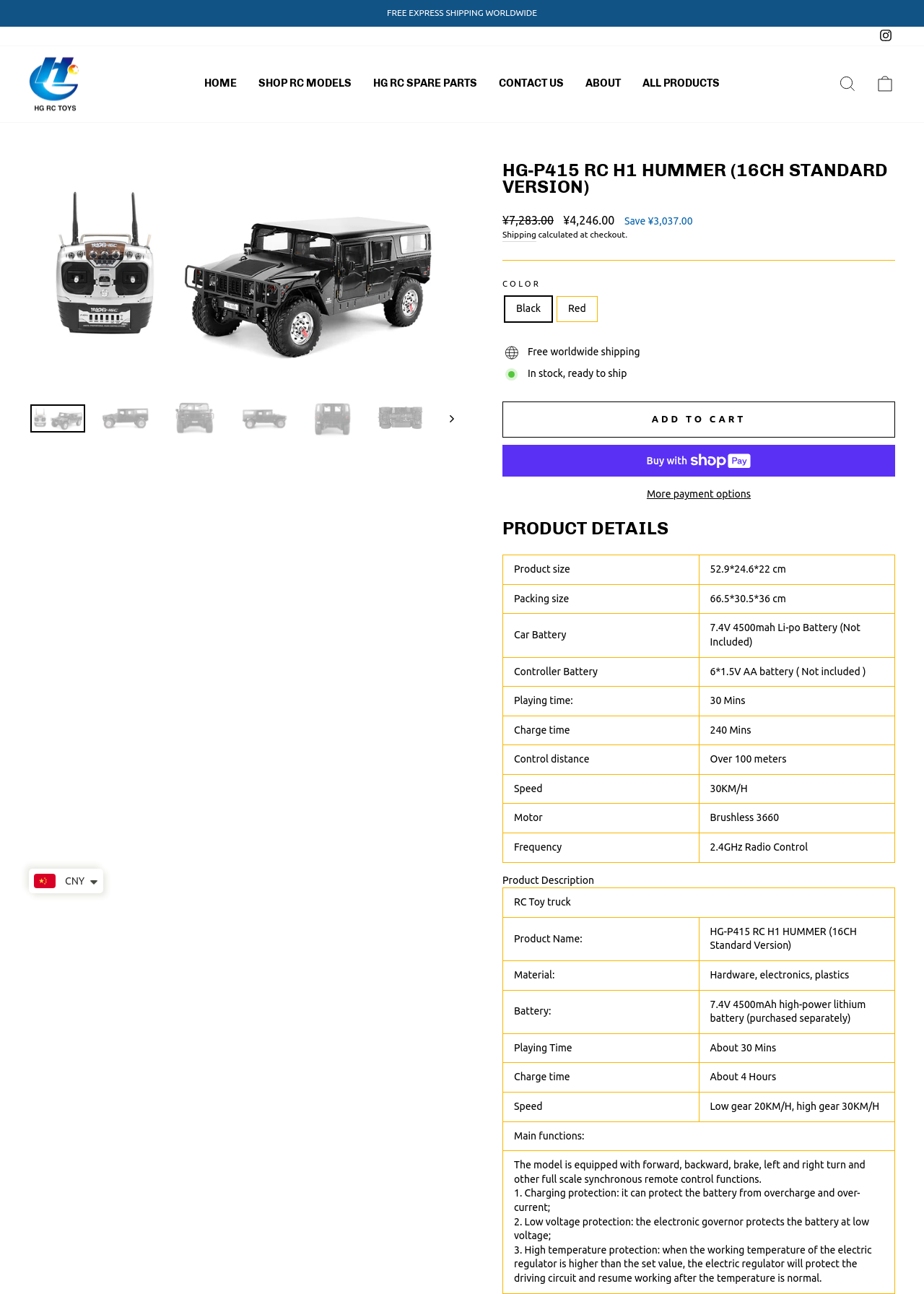Calculate the bounding box coordinates for the UI element based on the following description: "Cart". Ensure the coordinates are four float numbers between 0 and 1, i.e., [left, top, right, bottom].

[0.938, 0.053, 0.978, 0.077]